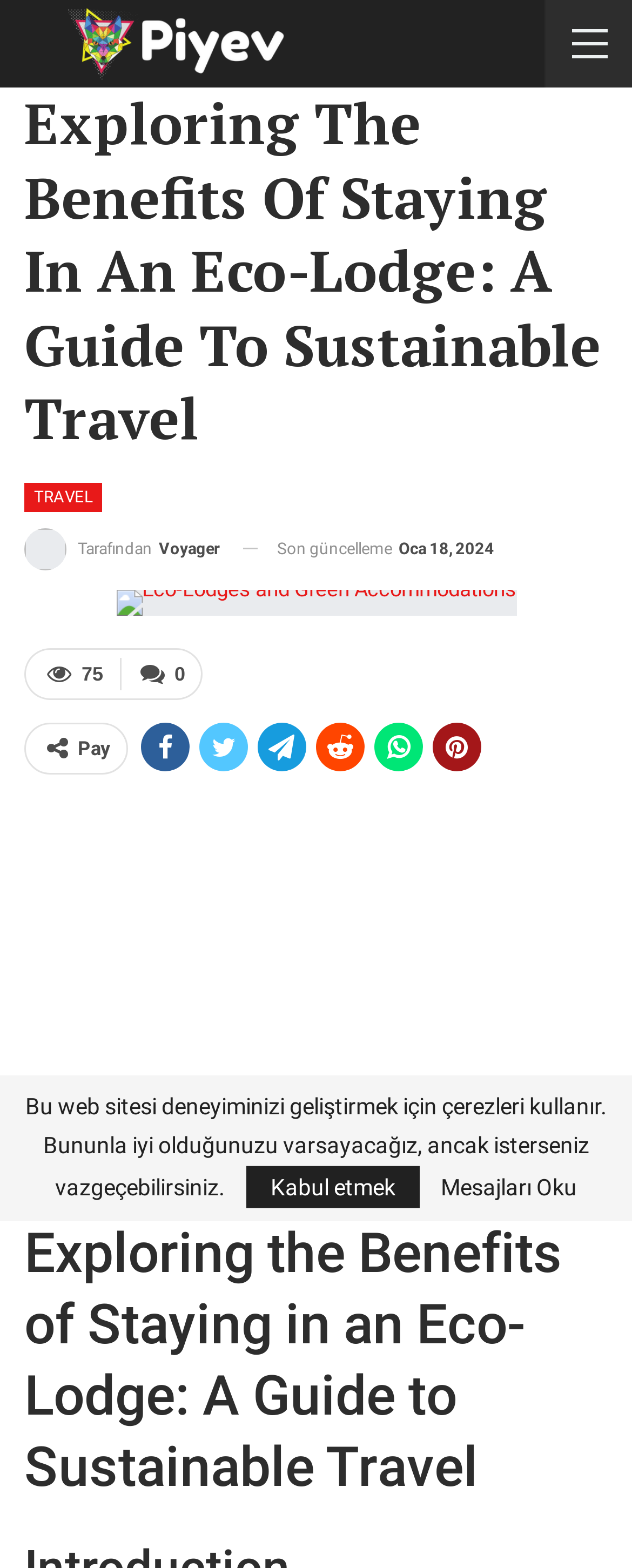Explain the webpage's layout and main content in detail.

This webpage is about exploring the benefits of staying in an eco-lodge, focusing on sustainable travel. At the top left, there is a logo image of "Piyev" accompanied by a heading with the same title as the webpage. Below the logo, there are two links: "TRAVEL" and "Tarafından Voyager". 

To the right of these links, there is a time element with two static text elements: "Son güncelleme" and "Oca 18, 2024", indicating the last update date. 

Further down, there is a prominent link "Eco-Lodges and Green Accommodations" with an accompanying image. Below this link, there are several other links and static text elements, including "0", "75", "Pay", and several social media icons. 

The main content of the webpage is headed by a large heading "Exploring the Benefits of Staying in an Eco-Lodge: A Guide to Sustainable Travel", which takes up most of the page's width. 

At the bottom of the page, there is a static text element informing users that the website uses cookies to enhance their experience, with options to "Kabul etmek" (accept) or "Mesajları Oku" (read messages).